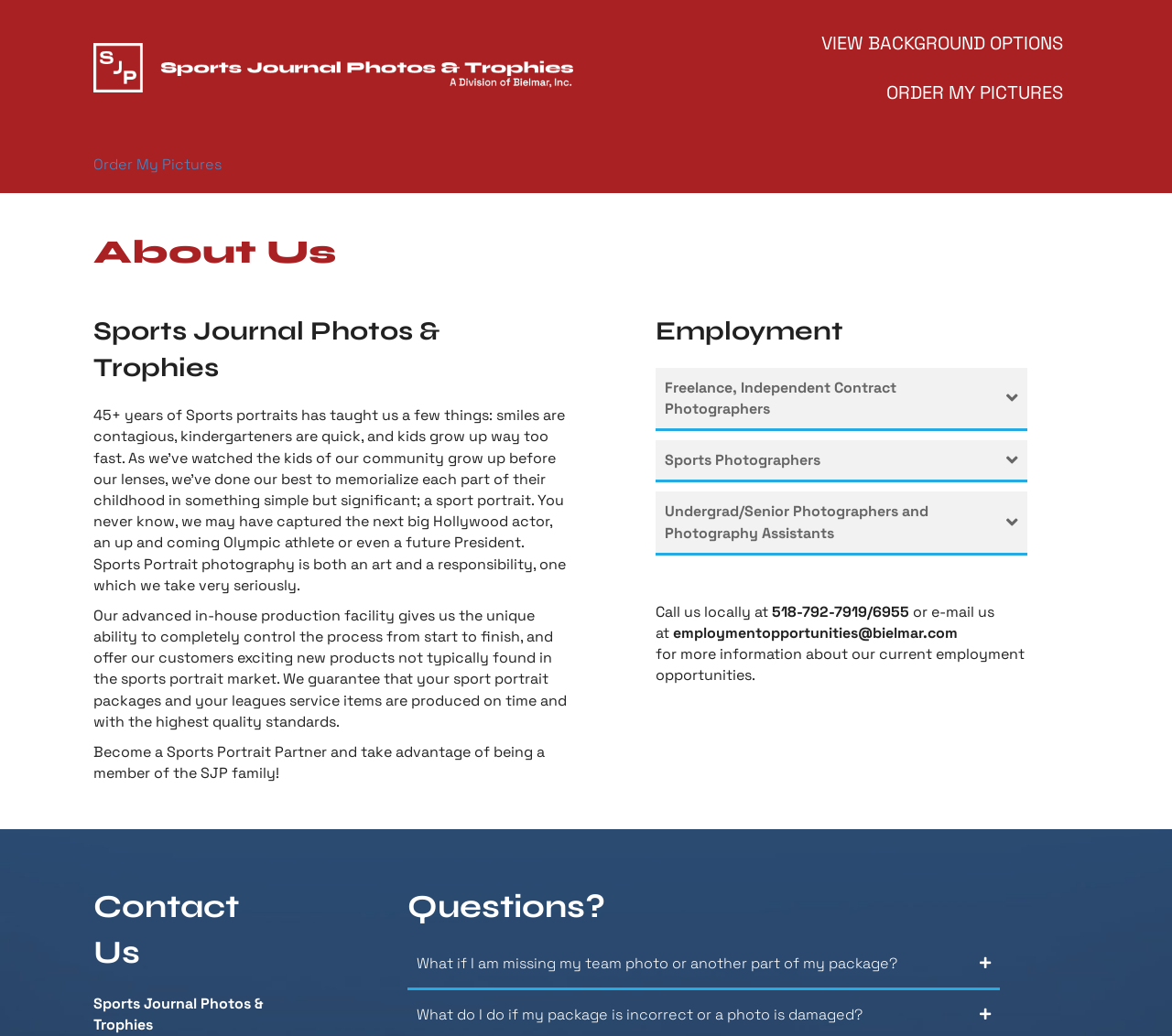Provide the bounding box coordinates for the specified HTML element described in this description: "Freelance, Independent Contract Photographers". The coordinates should be four float numbers ranging from 0 to 1, in the format [left, top, right, bottom].

[0.559, 0.355, 0.877, 0.416]